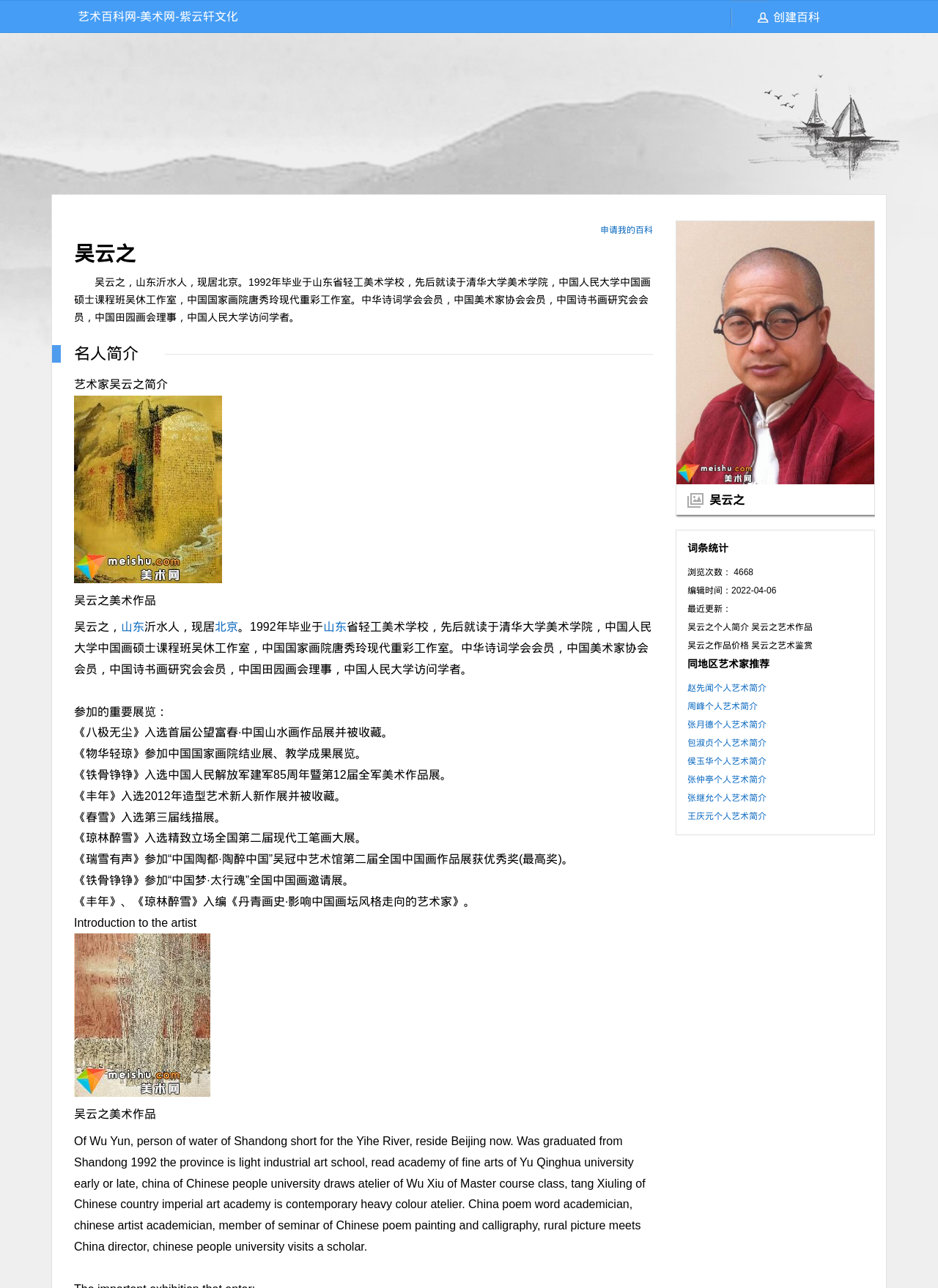Specify the bounding box coordinates of the area that needs to be clicked to achieve the following instruction: "Browse the recommended artists from the same region".

[0.733, 0.53, 0.817, 0.538]